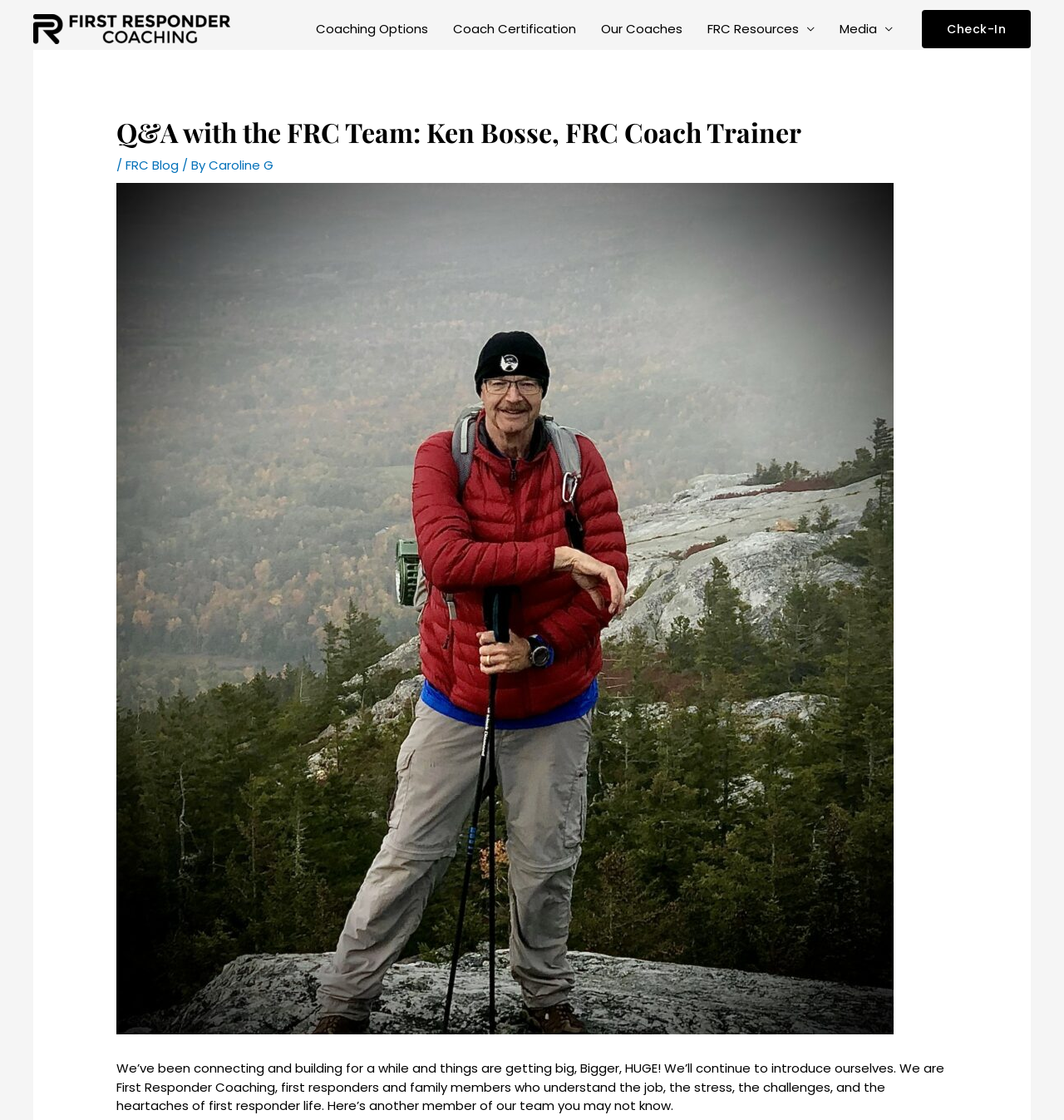Find the bounding box coordinates of the element to click in order to complete the given instruction: "view Media."

[0.777, 0.0, 0.851, 0.052]